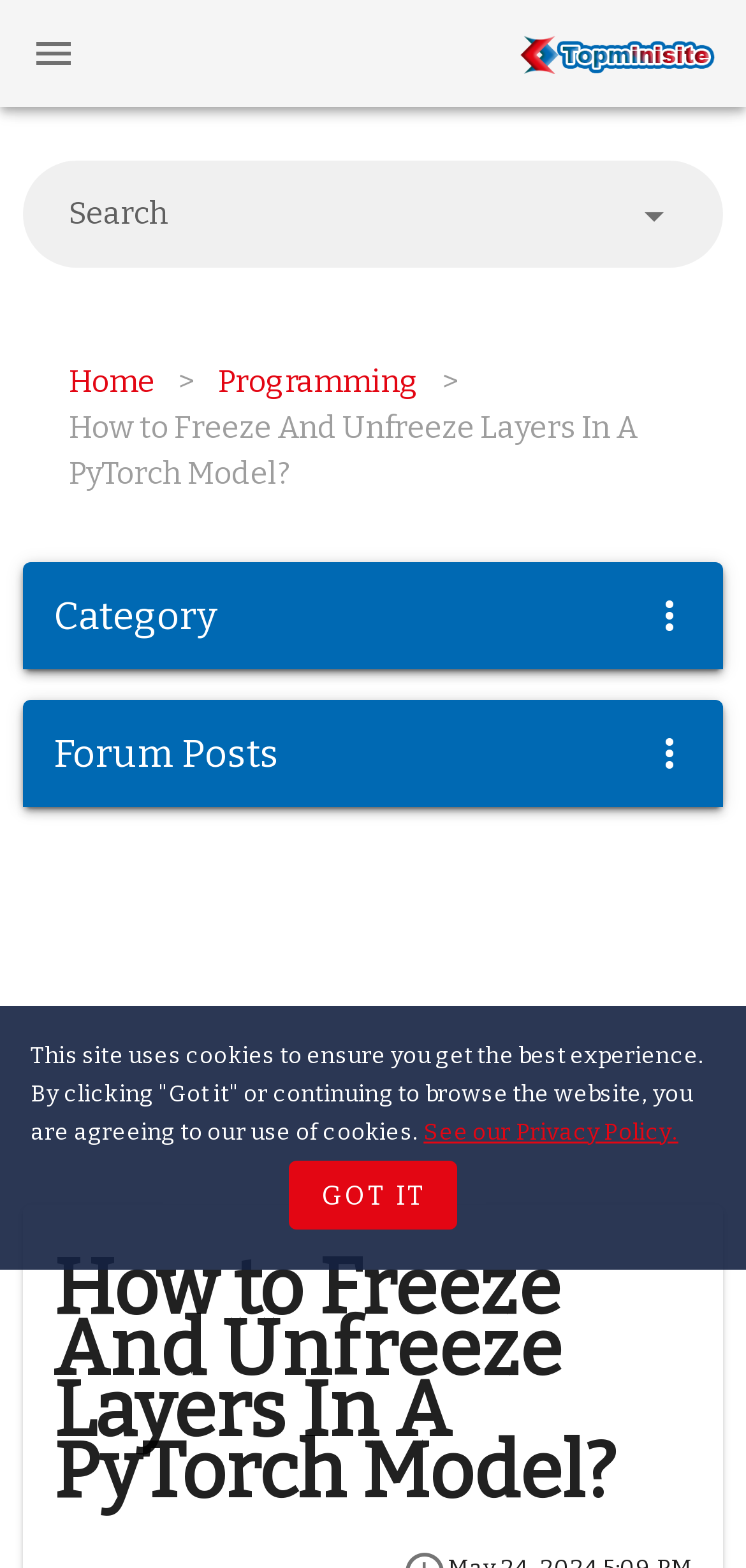Please provide a one-word or short phrase answer to the question:
What is the text on the top-left button?

No text